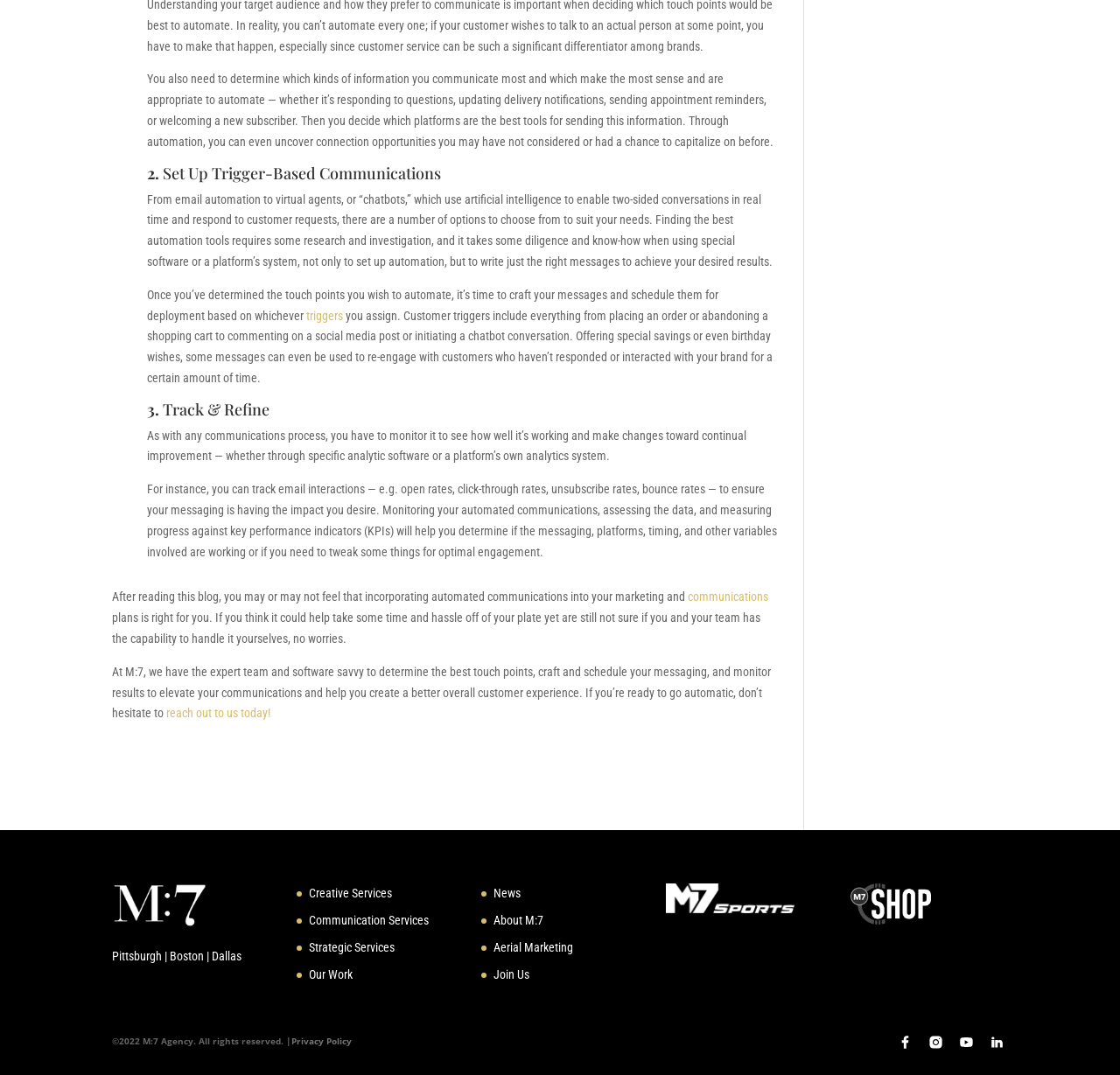Respond to the following question with a brief word or phrase:
What type of agency is M:7?

Marketing Agency